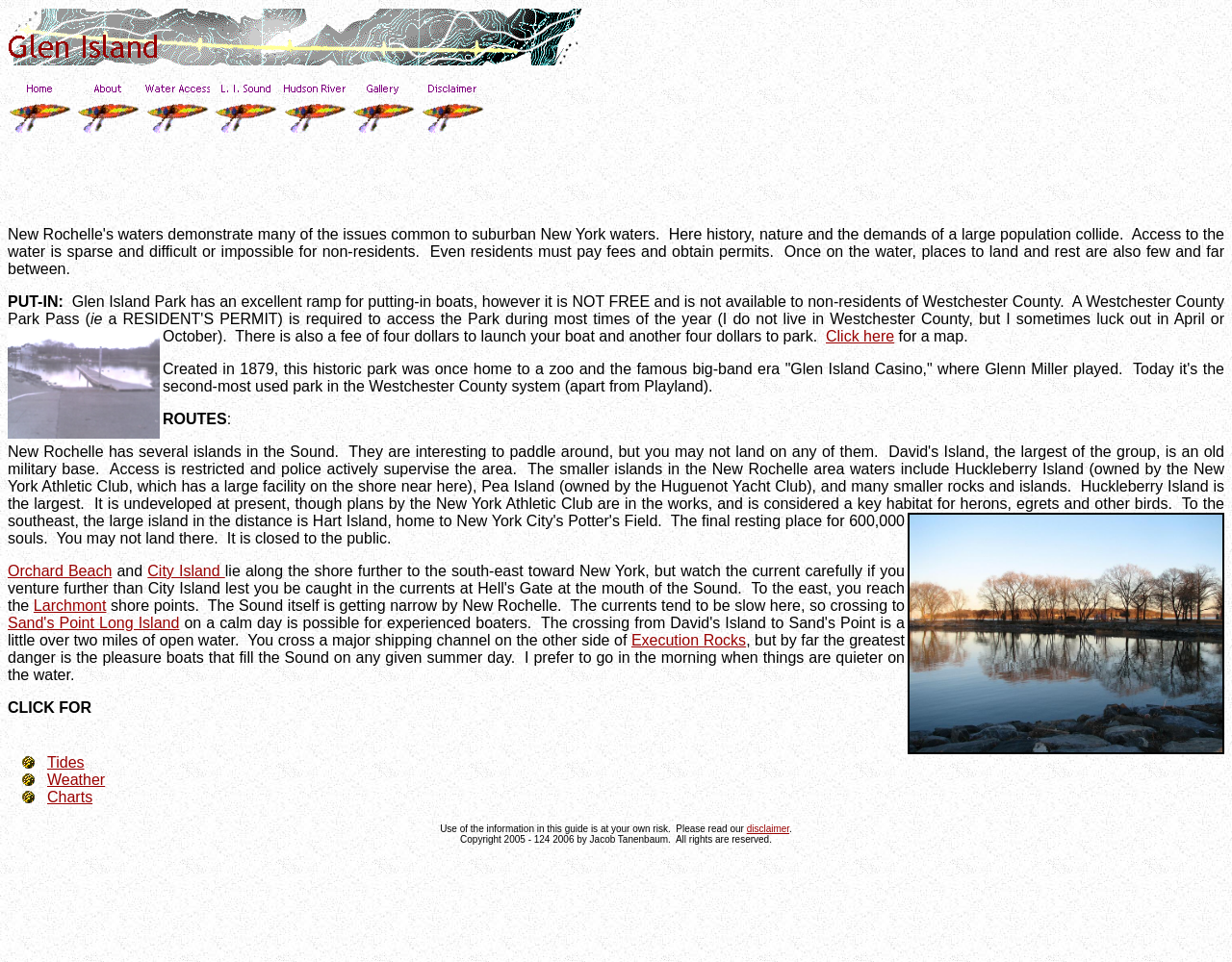What is the name of the park with an excellent ramp for putting-in boats?
Please provide a single word or phrase as your answer based on the image.

Glen Island Park